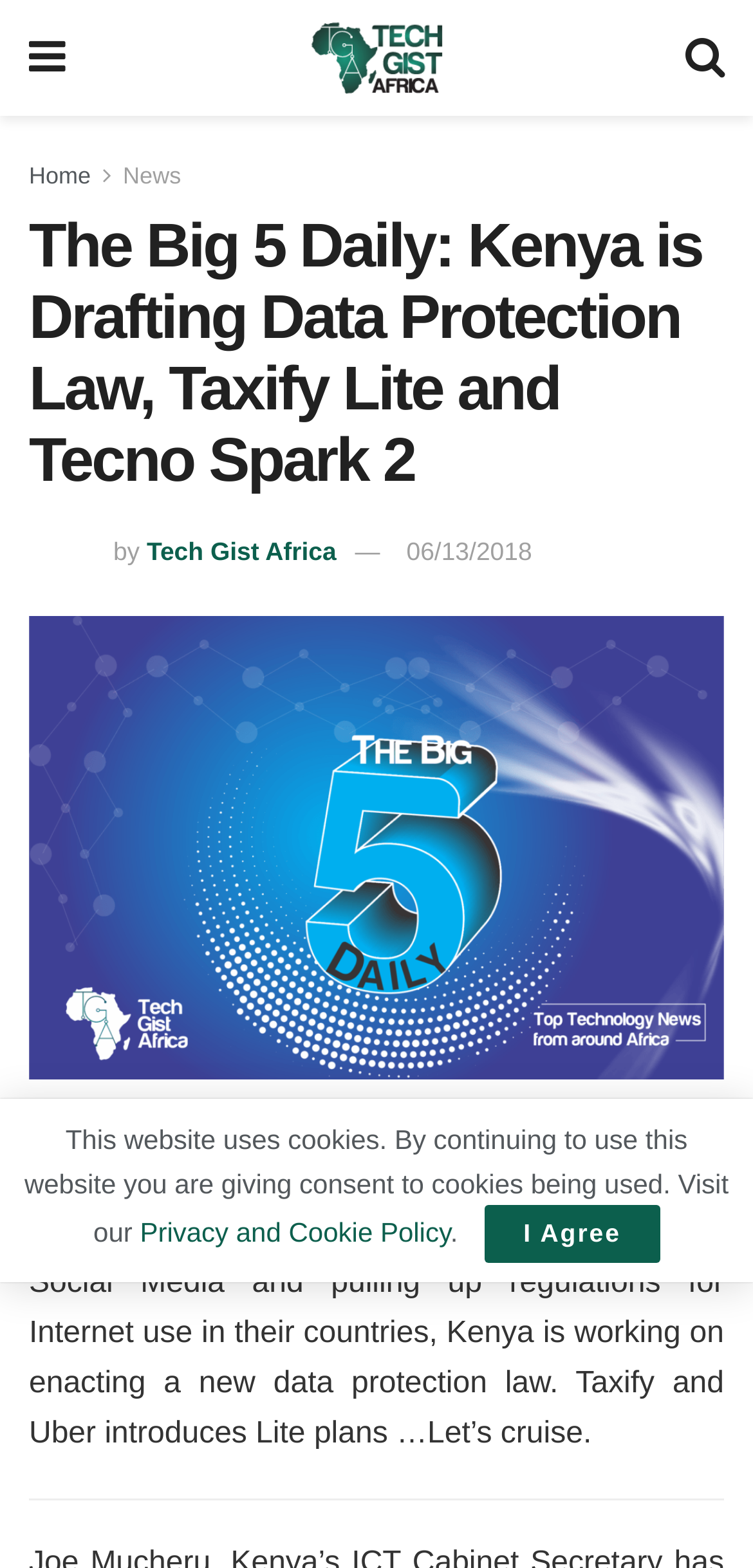Using floating point numbers between 0 and 1, provide the bounding box coordinates in the format (top-left x, top-left y, bottom-right x, bottom-right y). Locate the UI element described here: Privacy and Cookie Policy

[0.186, 0.776, 0.598, 0.796]